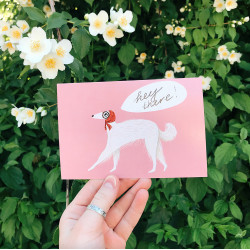Elaborate on all the features and components visible in the image.

The image features a playful illustration of a Borzoi, a breed of dog, depicted on a pink postcard. The dog is adorned with a red scarf and wearing a whimsical aviator helmet, creating a charming and friendly appearance. Above the dog, a speech bubble emerges with the cheerful greeting "hey there!" The backdrop consists of lush green foliage dotted with delicate white flowers, enhancing the card's vibrant and inviting feel. This delightful design is perfect for conveying warm wishes or greetings, making it a delightful addition to any collection of postcards.